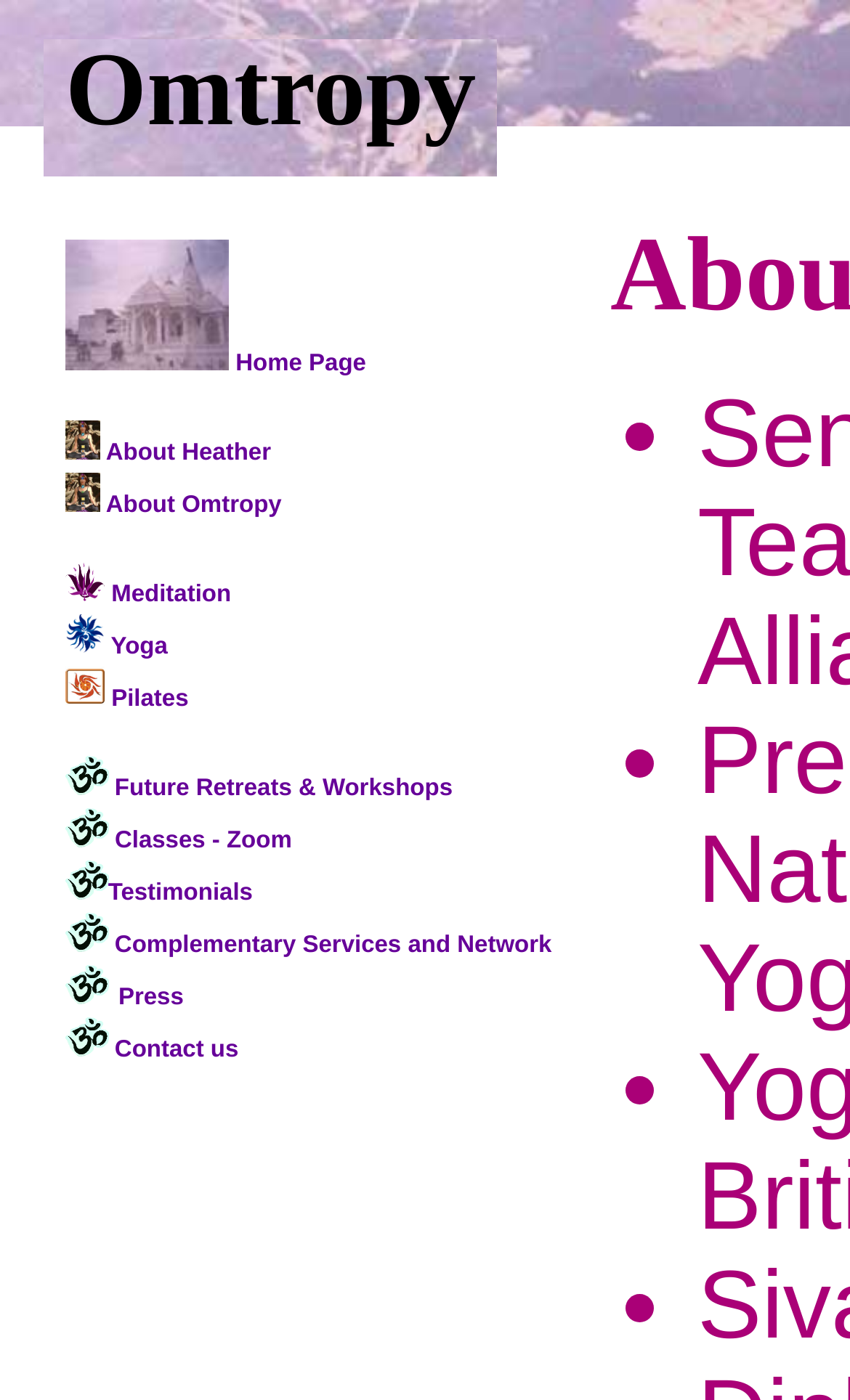Provide a one-word or short-phrase response to the question:
What is the text of the first link on the webpage?

Home Home Page